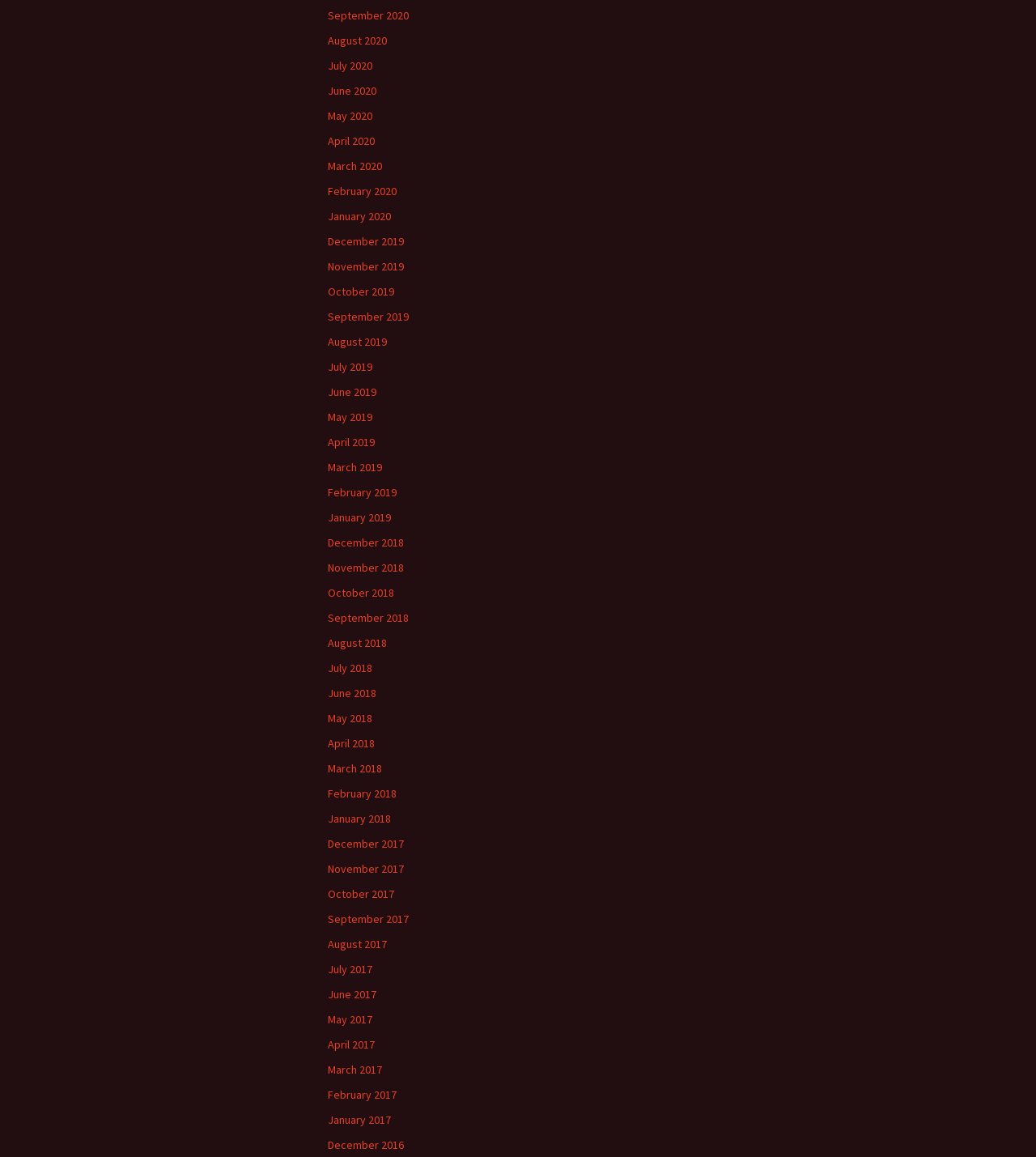Identify the bounding box coordinates for the element you need to click to achieve the following task: "View July 2017". Provide the bounding box coordinates as four float numbers between 0 and 1, in the form [left, top, right, bottom].

[0.316, 0.832, 0.359, 0.844]